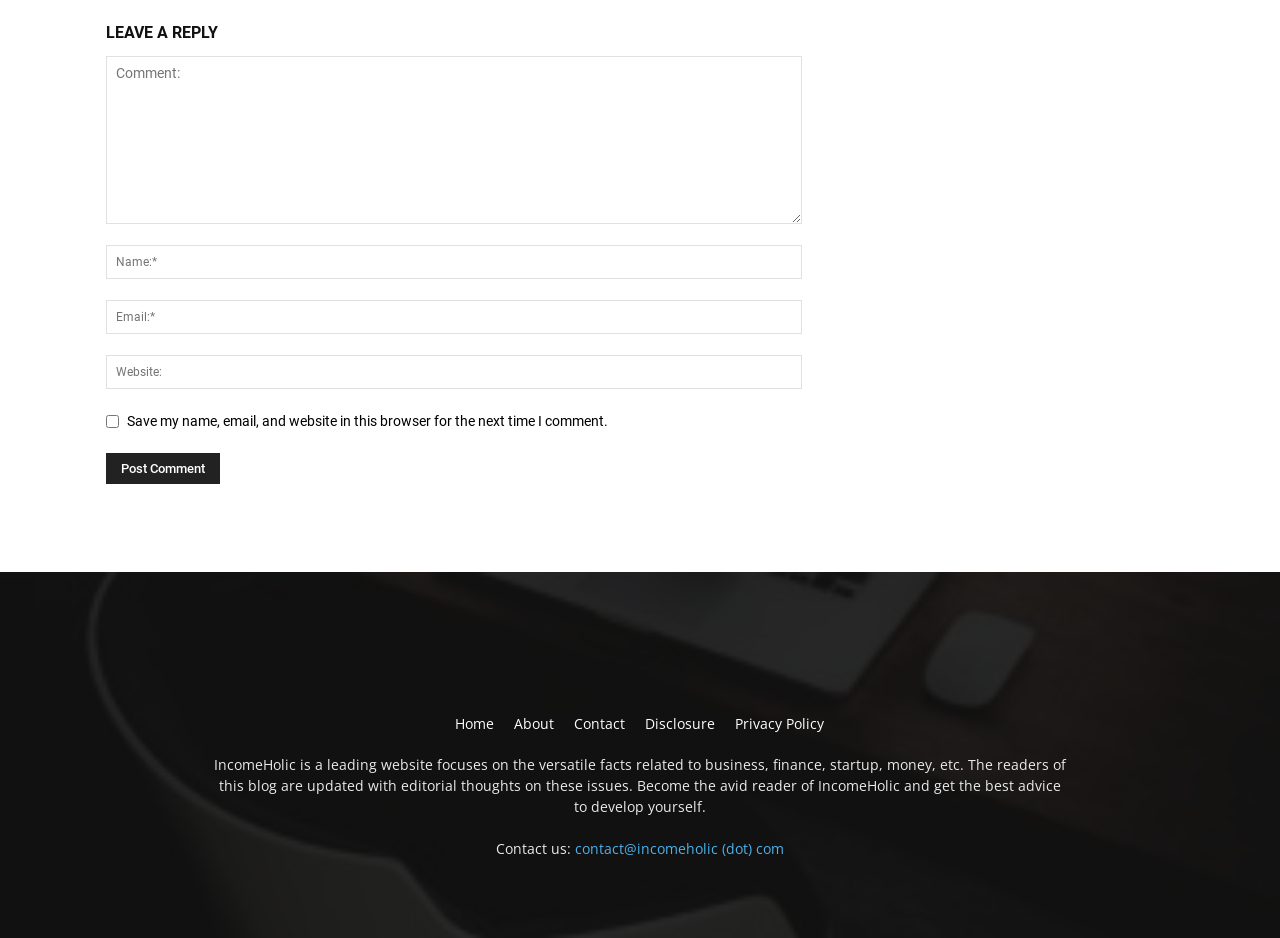Locate the bounding box coordinates of the element that should be clicked to fulfill the instruction: "Go to the home page".

[0.356, 0.762, 0.386, 0.782]